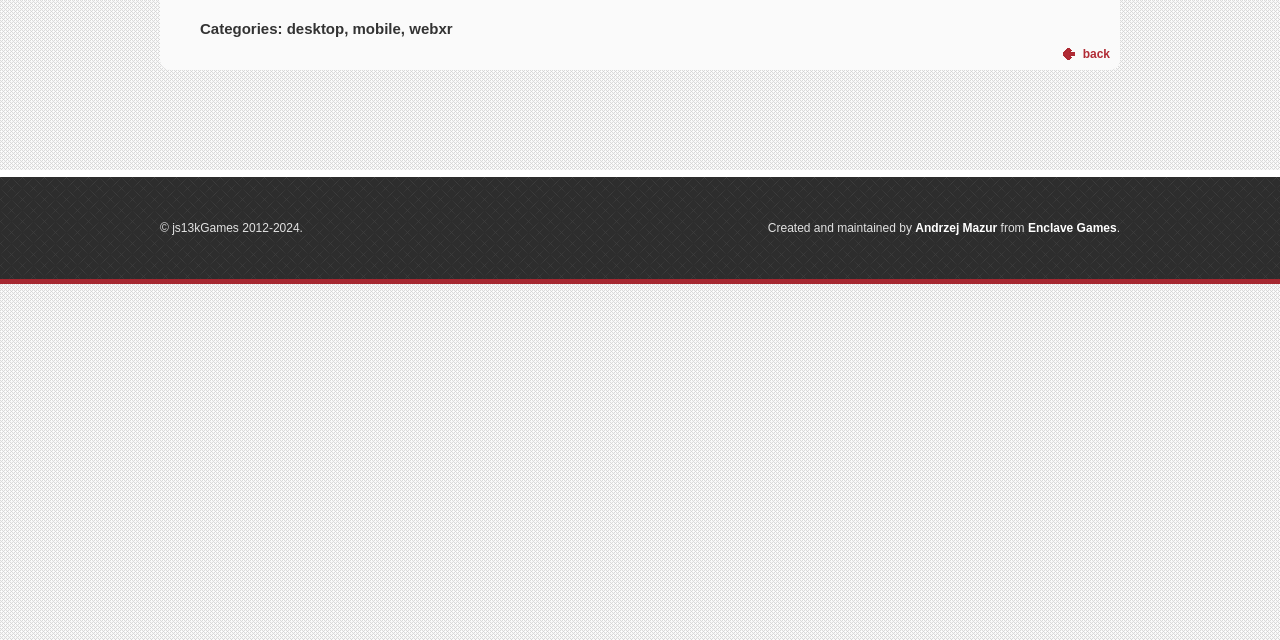Determine the bounding box coordinates in the format (top-left x, top-left y, bottom-right x, bottom-right y). Ensure all values are floating point numbers between 0 and 1. Identify the bounding box of the UI element described by: back

[0.83, 0.067, 0.867, 0.102]